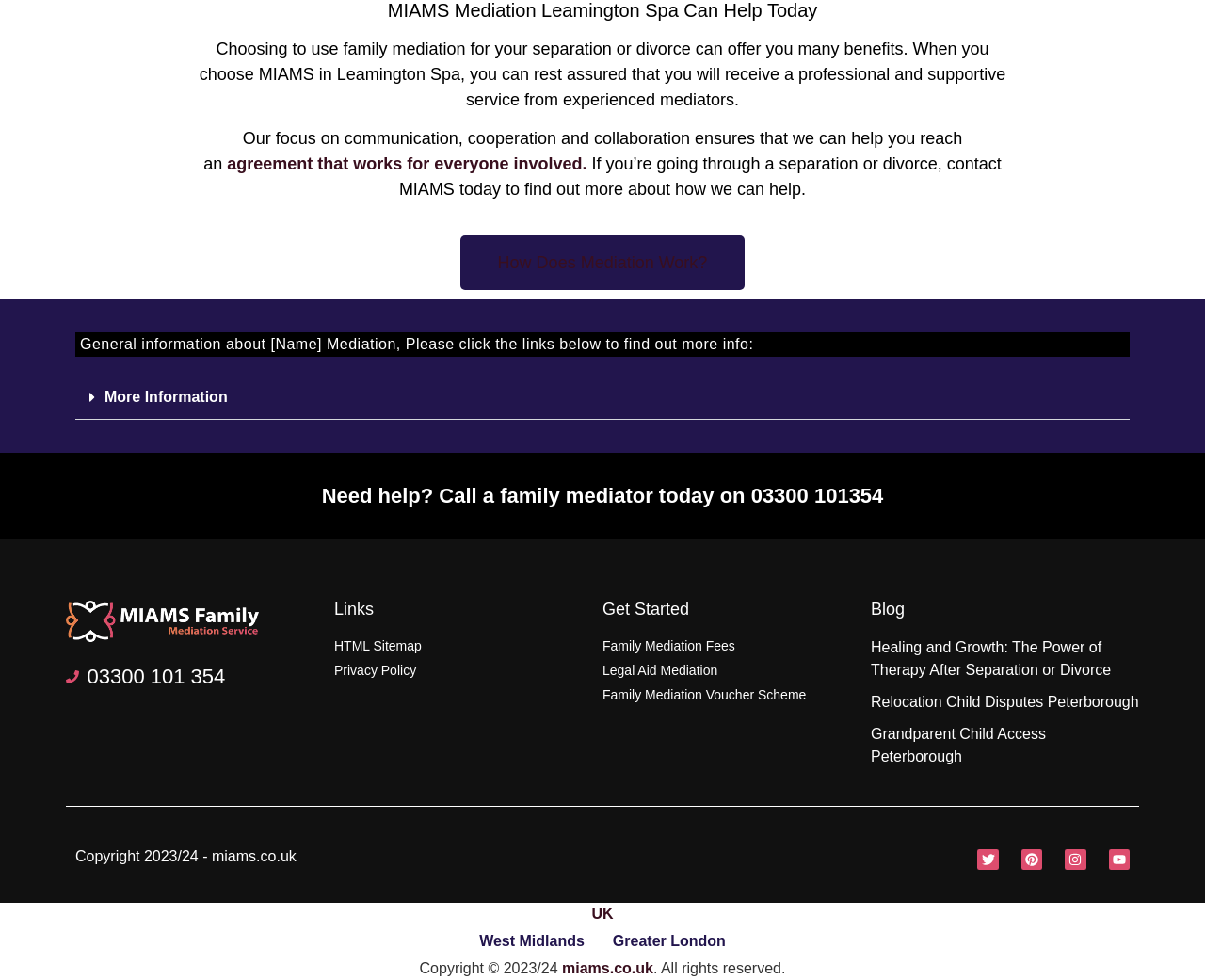Predict the bounding box of the UI element based on this description: "How Does Mediation Work?".

[0.382, 0.24, 0.618, 0.296]